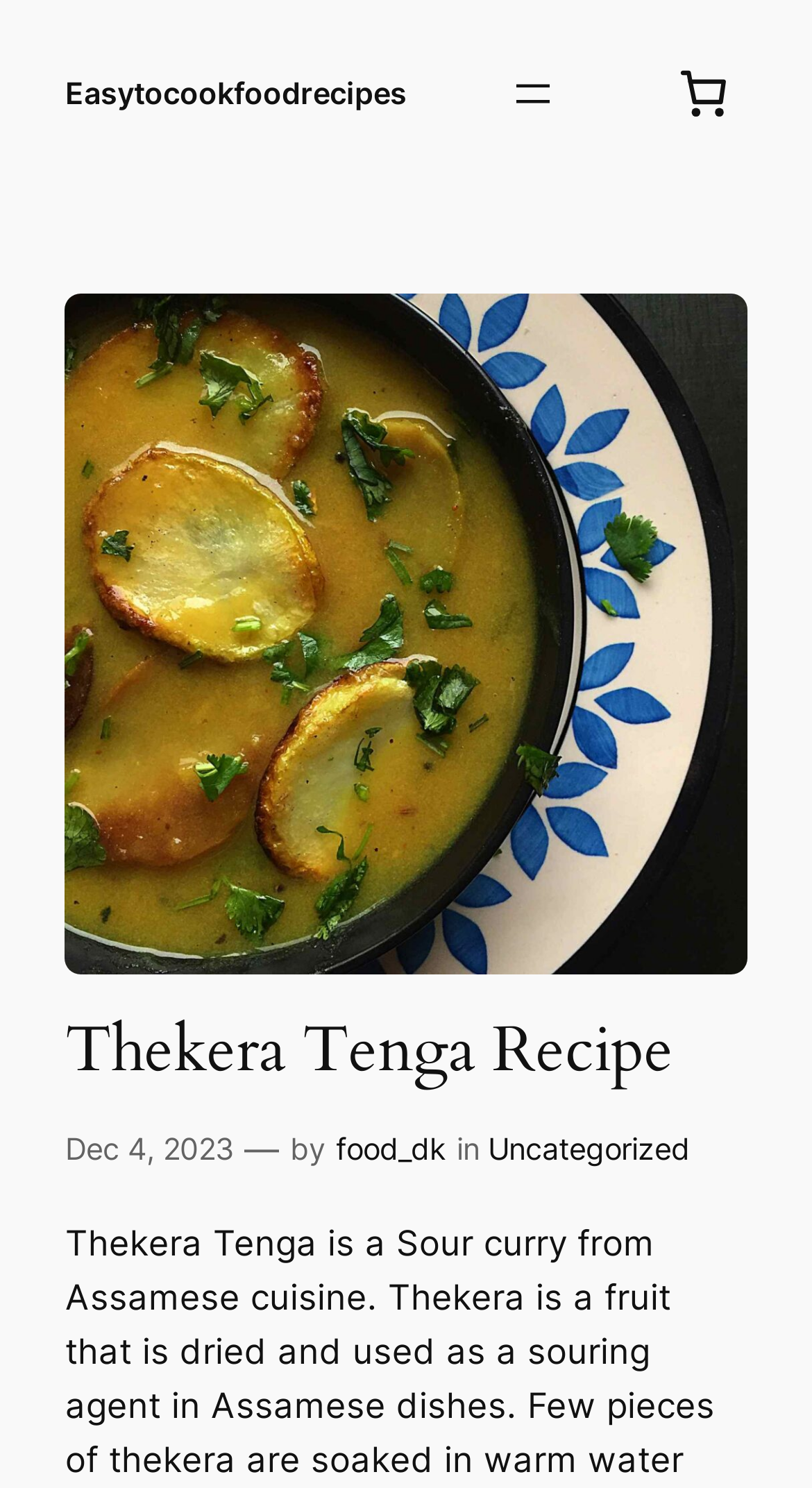What is the category of this recipe?
Use the screenshot to answer the question with a single word or phrase.

Uncategorized